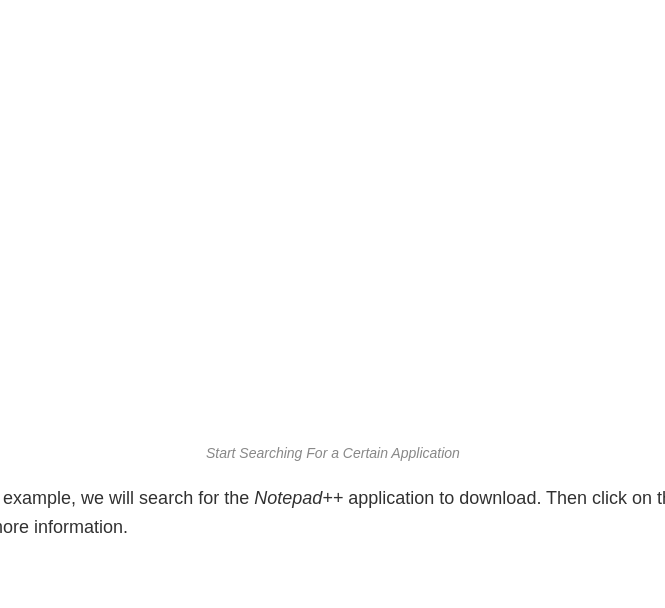What application is used as an example in the search?
Your answer should be a single word or phrase derived from the screenshot.

Notepad++